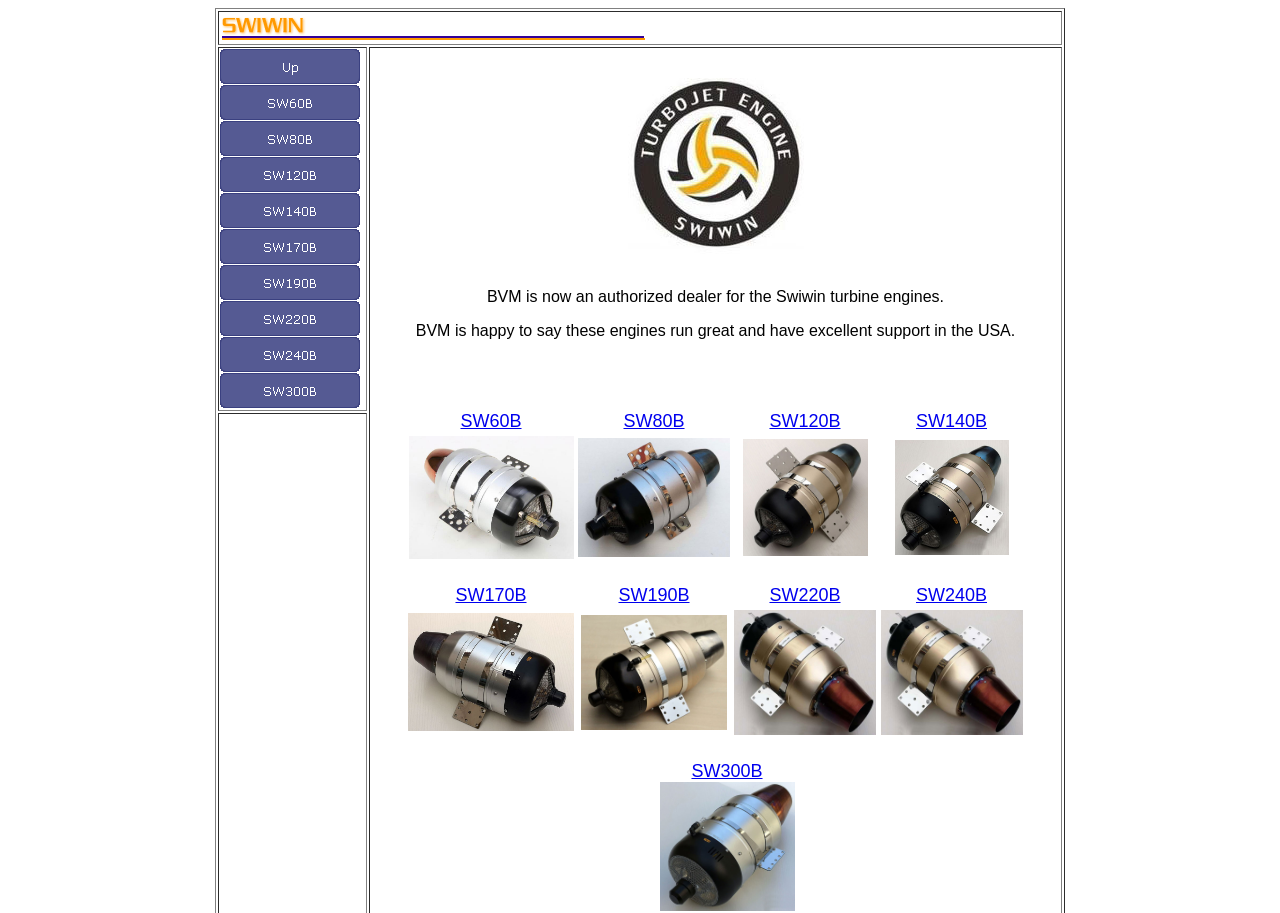Use a single word or phrase to answer the question:
How many table rows are in the layout table?

4